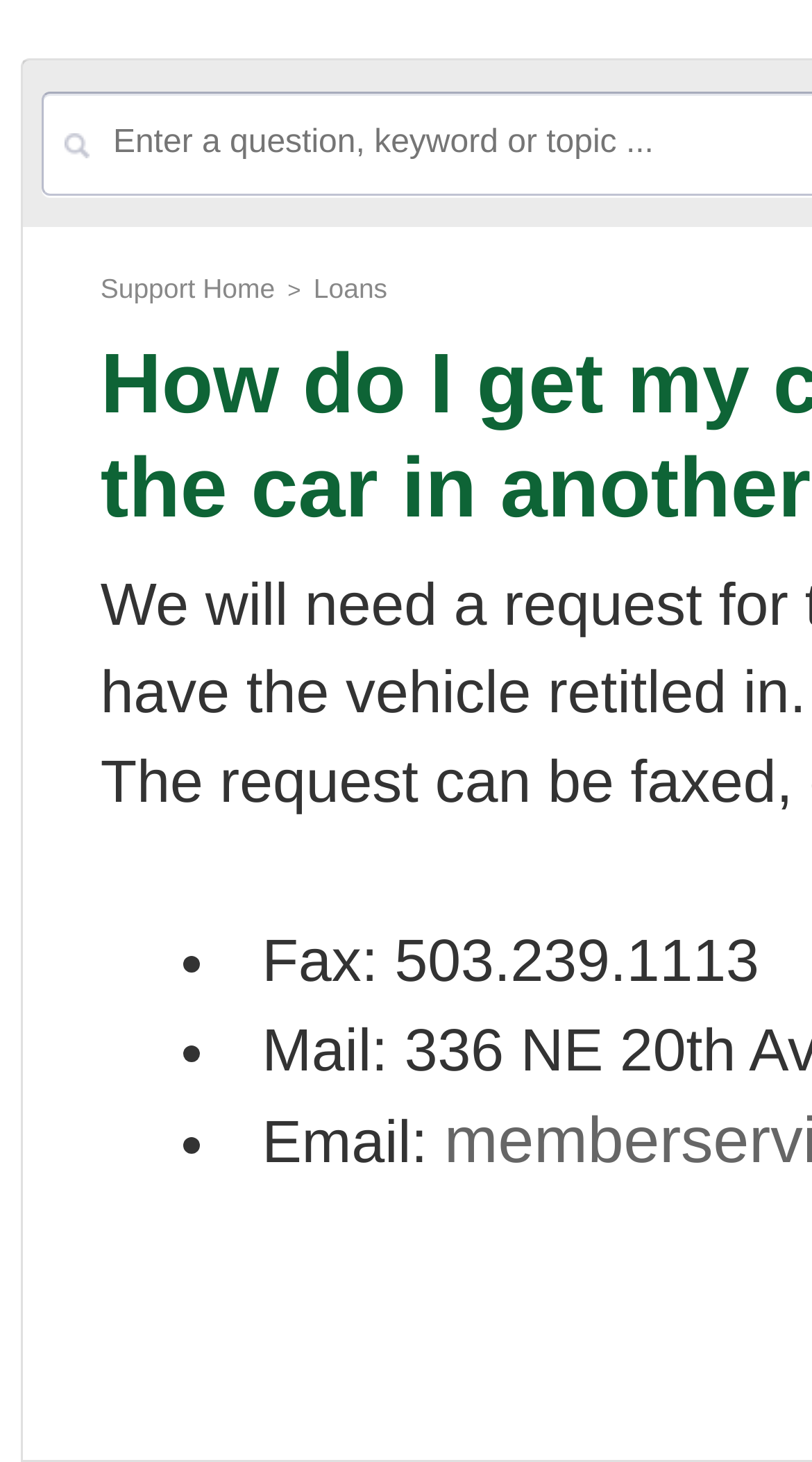Provide a single word or phrase to answer the given question: 
What is the link above 'Loans'?

Support Home